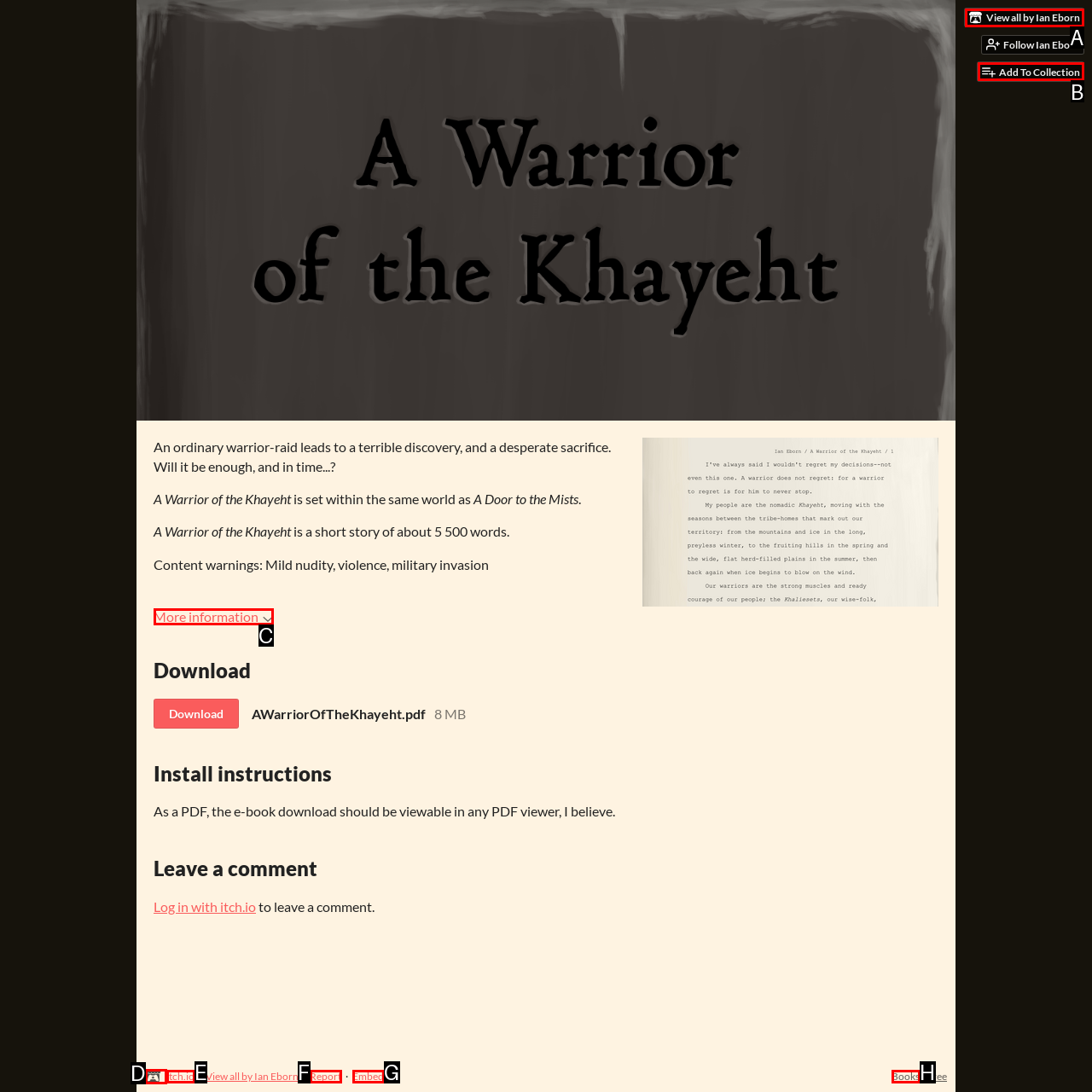Find the HTML element that matches the description: Embed. Answer using the letter of the best match from the available choices.

G